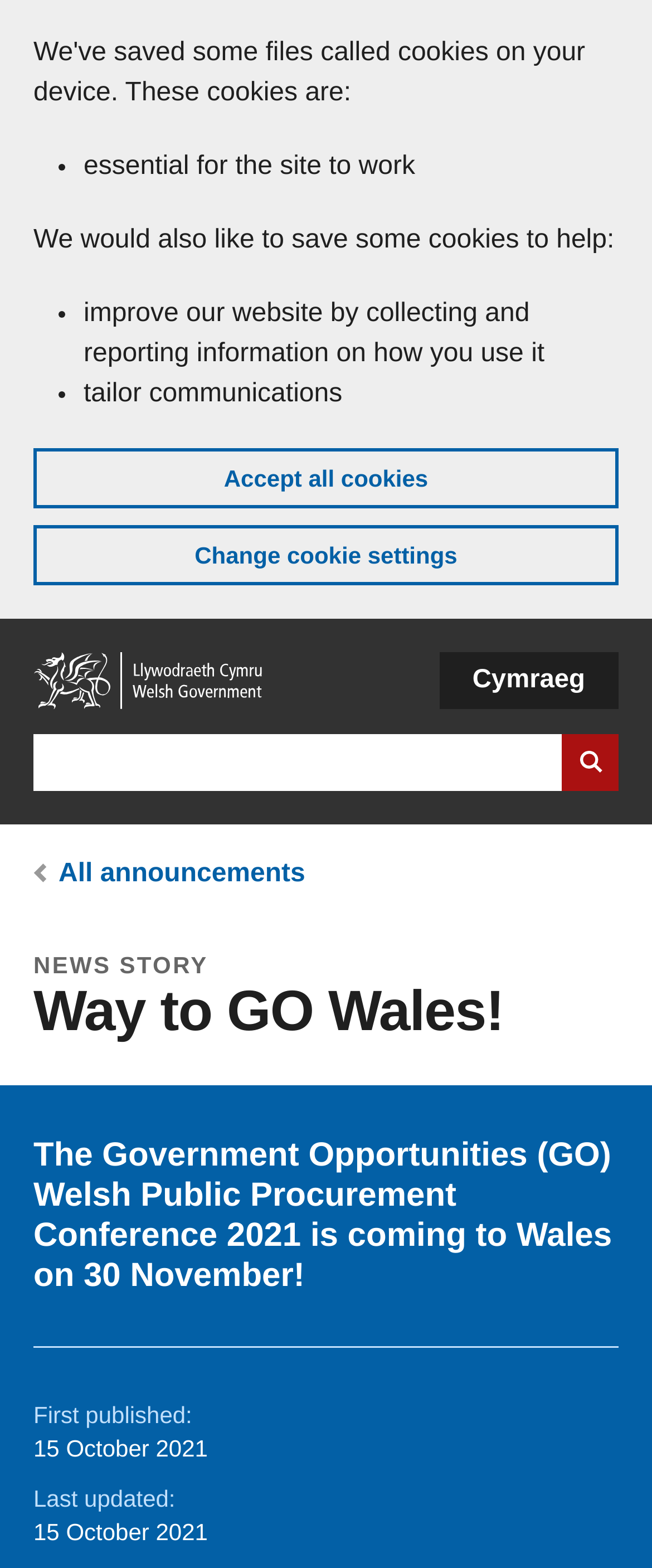Provide your answer in one word or a succinct phrase for the question: 
What is the language of the webpage?

English